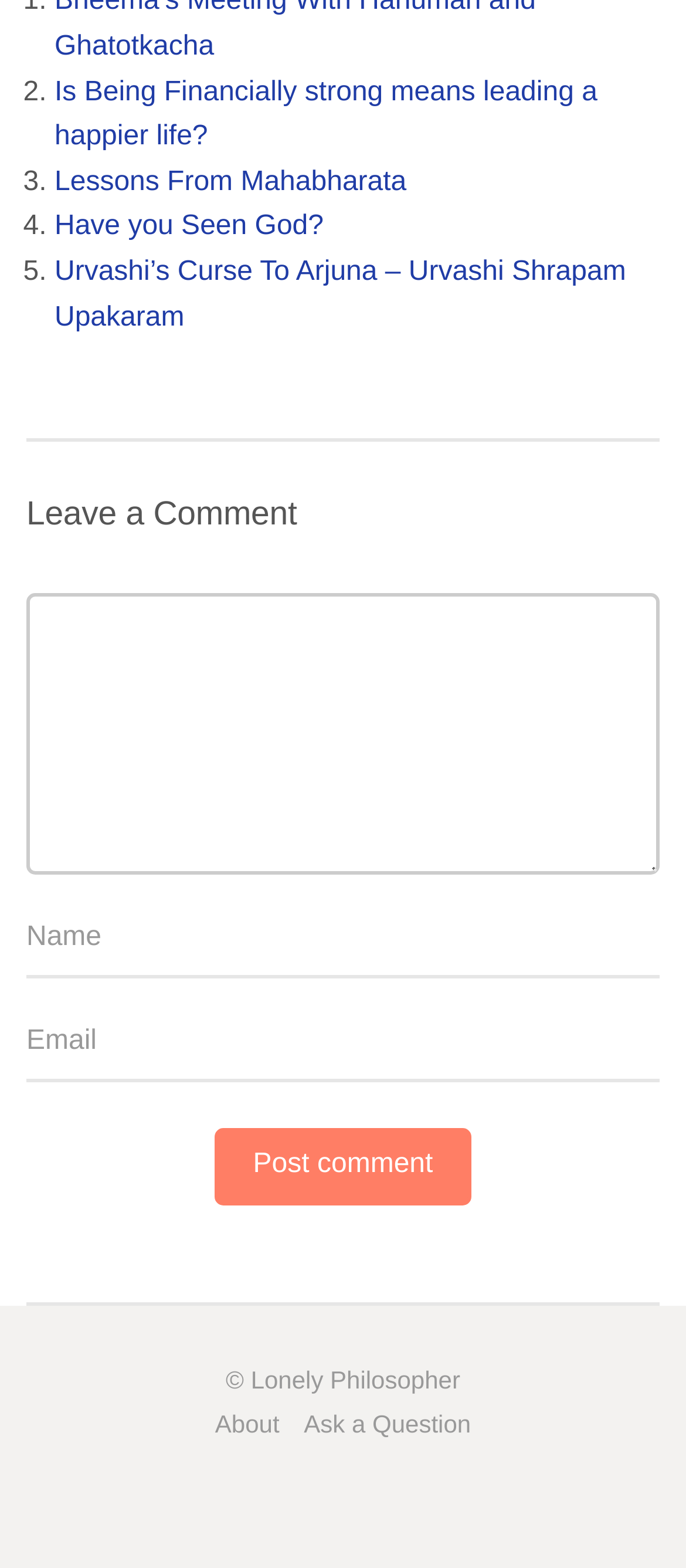Pinpoint the bounding box coordinates of the clickable area necessary to execute the following instruction: "Enter your name in the textbox". The coordinates should be given as four float numbers between 0 and 1, namely [left, top, right, bottom].

[0.038, 0.575, 0.962, 0.624]